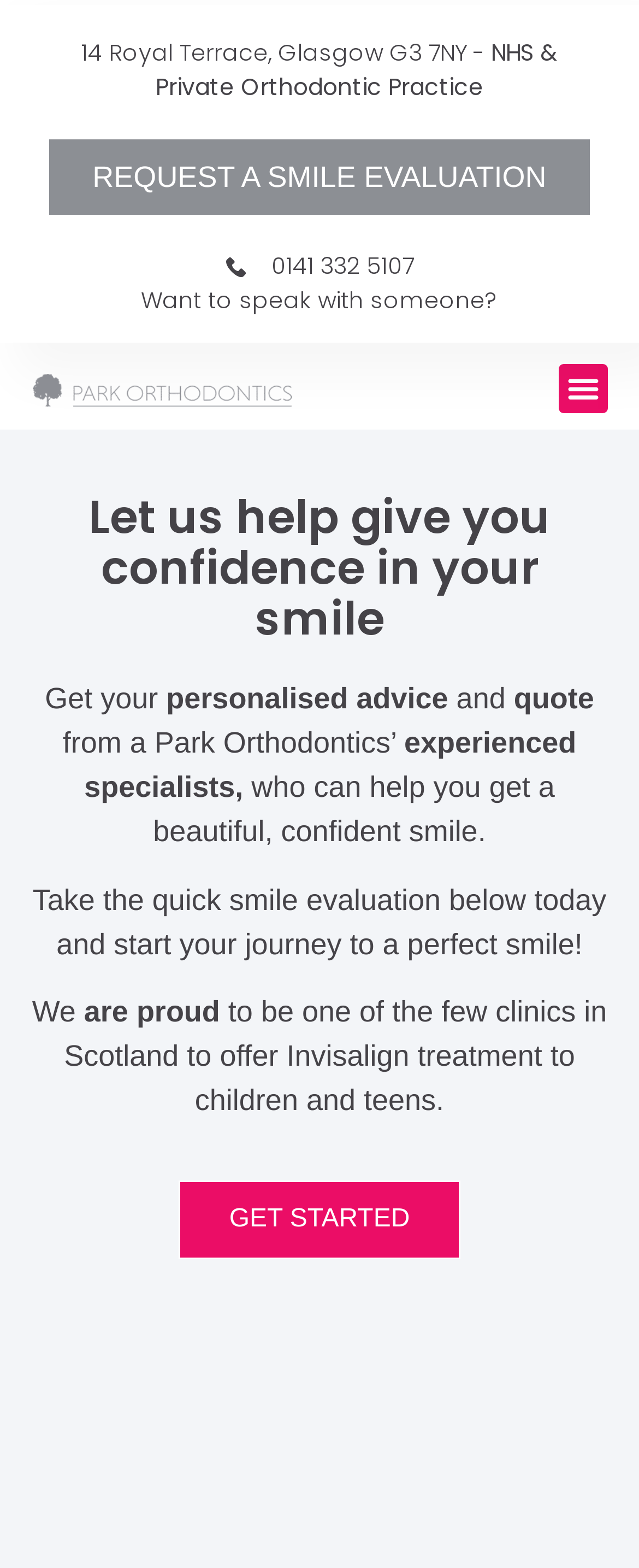Respond with a single word or phrase:
What is the name of the treatment offered by Park Orthodontics Glasgow?

Invisalign